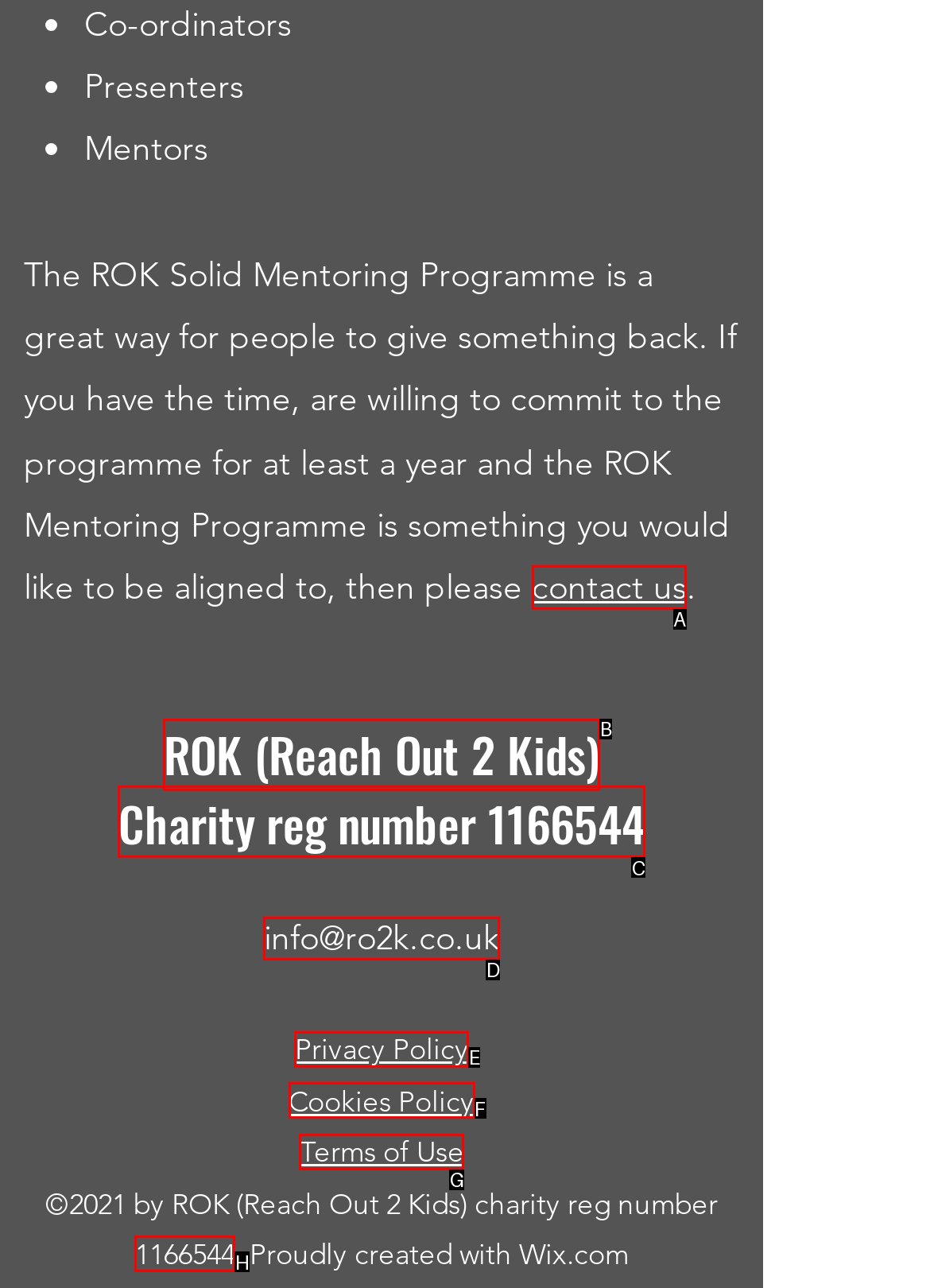Identify the HTML element to click to execute this task: click contact us Respond with the letter corresponding to the proper option.

A